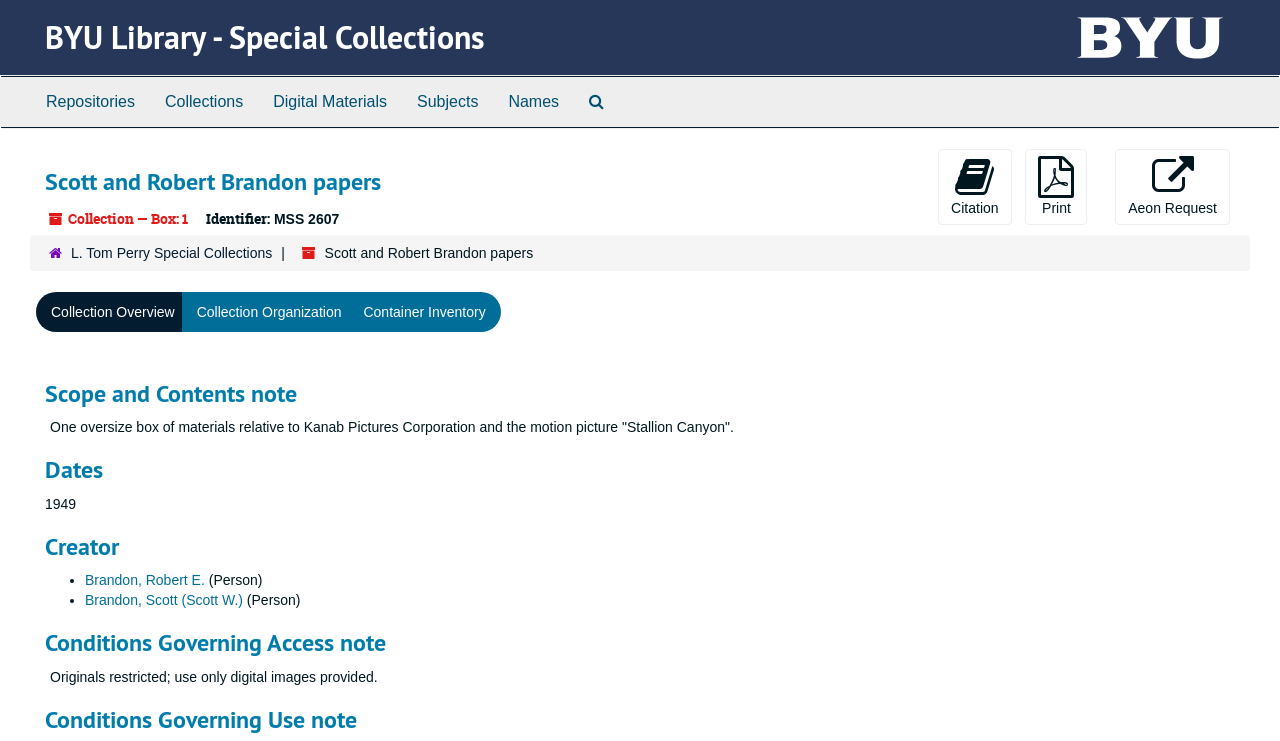What is the date of the collection?
Respond with a short answer, either a single word or a phrase, based on the image.

1949